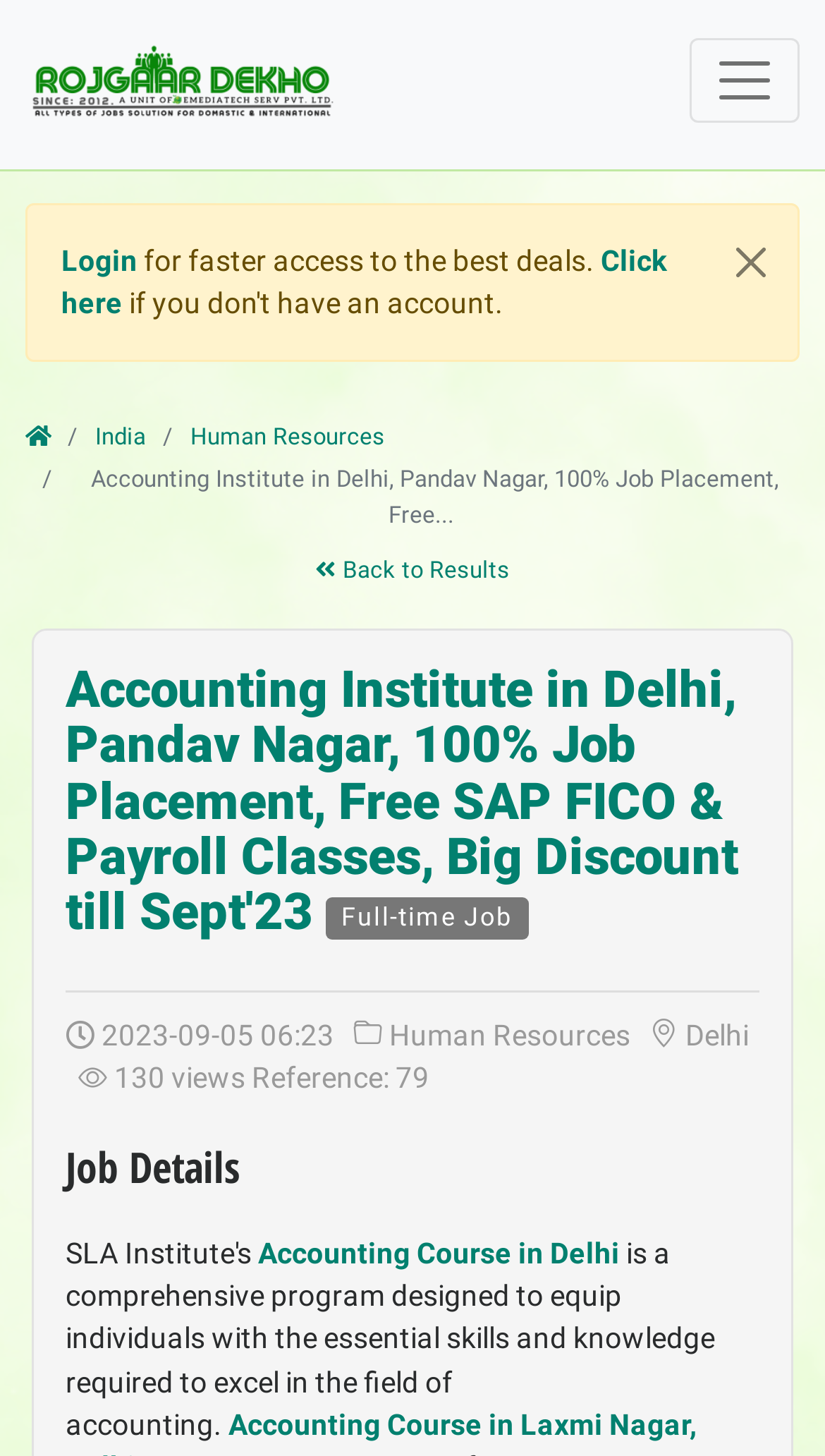Identify the bounding box for the described UI element: "Login".

[0.074, 0.167, 0.167, 0.19]